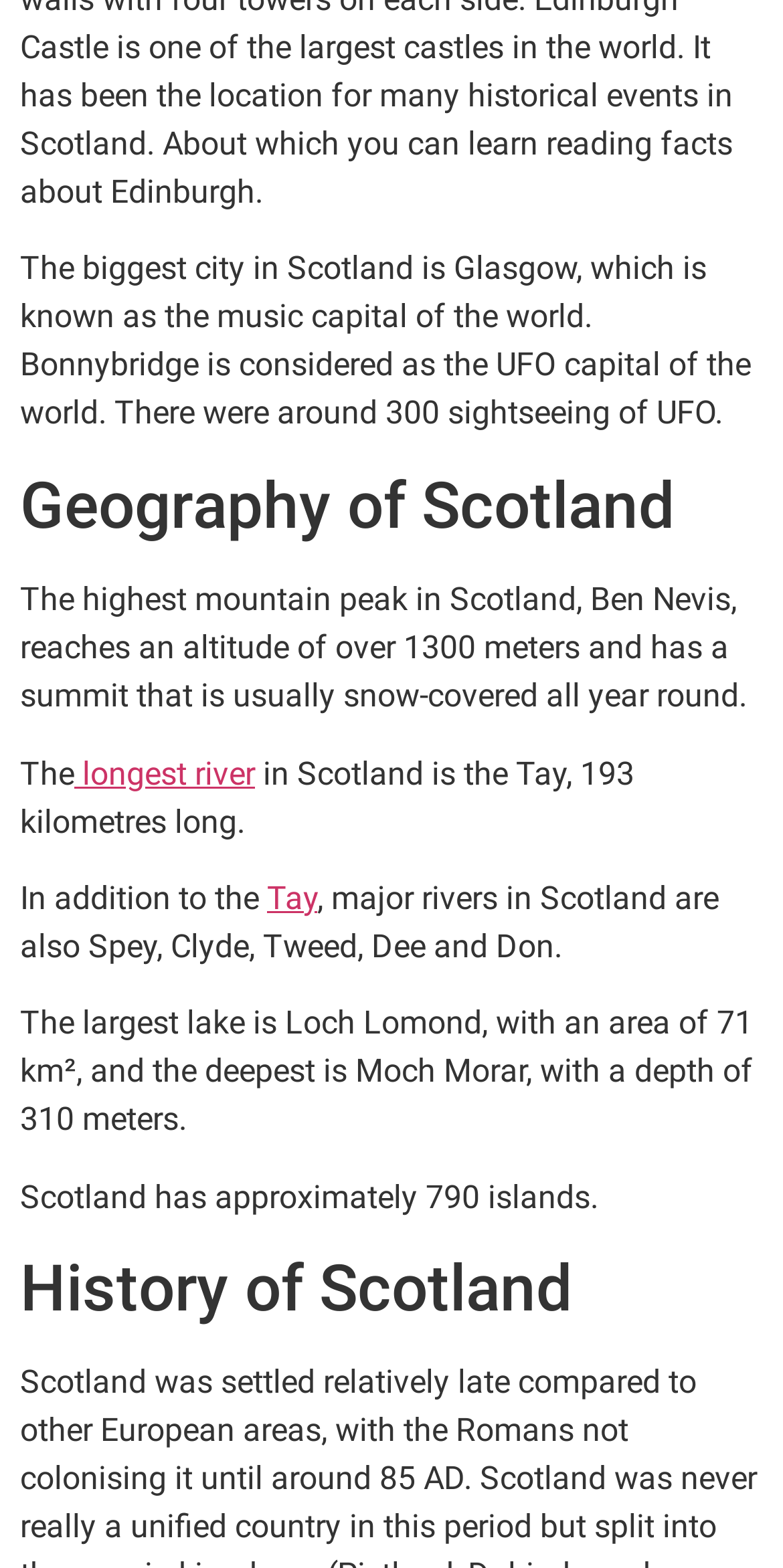Identify and provide the bounding box for the element described by: "alt="FRANK'R seo helsinki"".

None